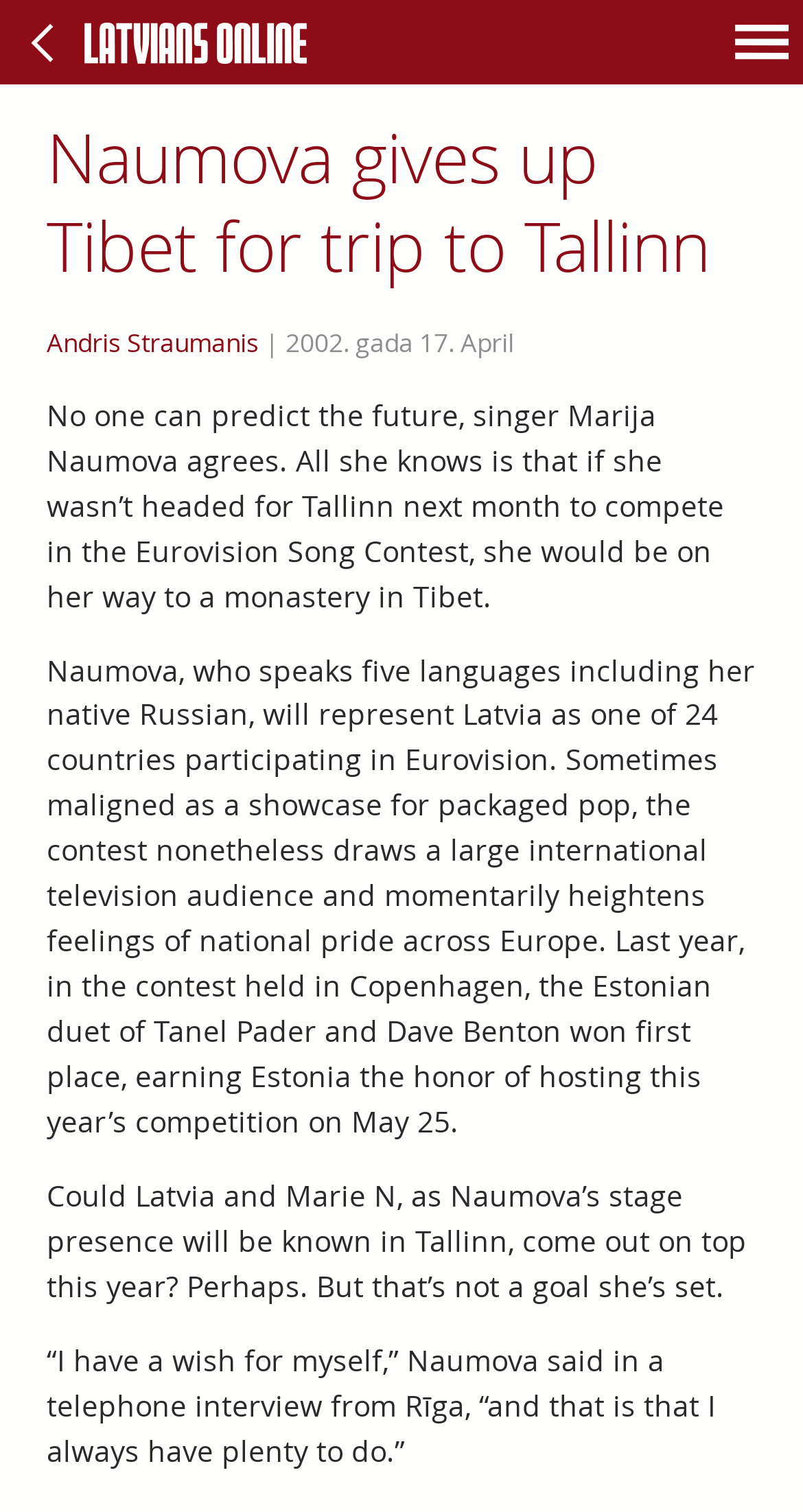Provide a comprehensive description of the webpage.

The webpage is about an article featuring singer Marija Naumova, who is representing Latvia in the Eurovision Song Contest. At the top left corner, there are two identical "Latvians Online" logos, one on top of the other. To the right of the logos, there is a "Menu" heading with an image. Below the logos, there is a main heading "Naumova gives up Tibet for trip to Tallinn" followed by the author's name "Andris Straumanis" and a date "2002. gada 17. April".

The main content of the article is divided into four paragraphs. The first paragraph discusses Marija Naumova's thoughts on the future and her upcoming trip to Tallinn for the Eurovision Song Contest. The second paragraph provides more information about the contest, including the fact that Naumova will represent Latvia as one of 24 countries participating. The third paragraph mentions the possibility of Latvia winning the contest, but notes that it's not Naumova's goal. The fourth paragraph quotes Naumova, who expresses her wish to always have plenty to do.

At the bottom right corner of the page, there is an image with the text "To top", which likely links back to the top of the page.